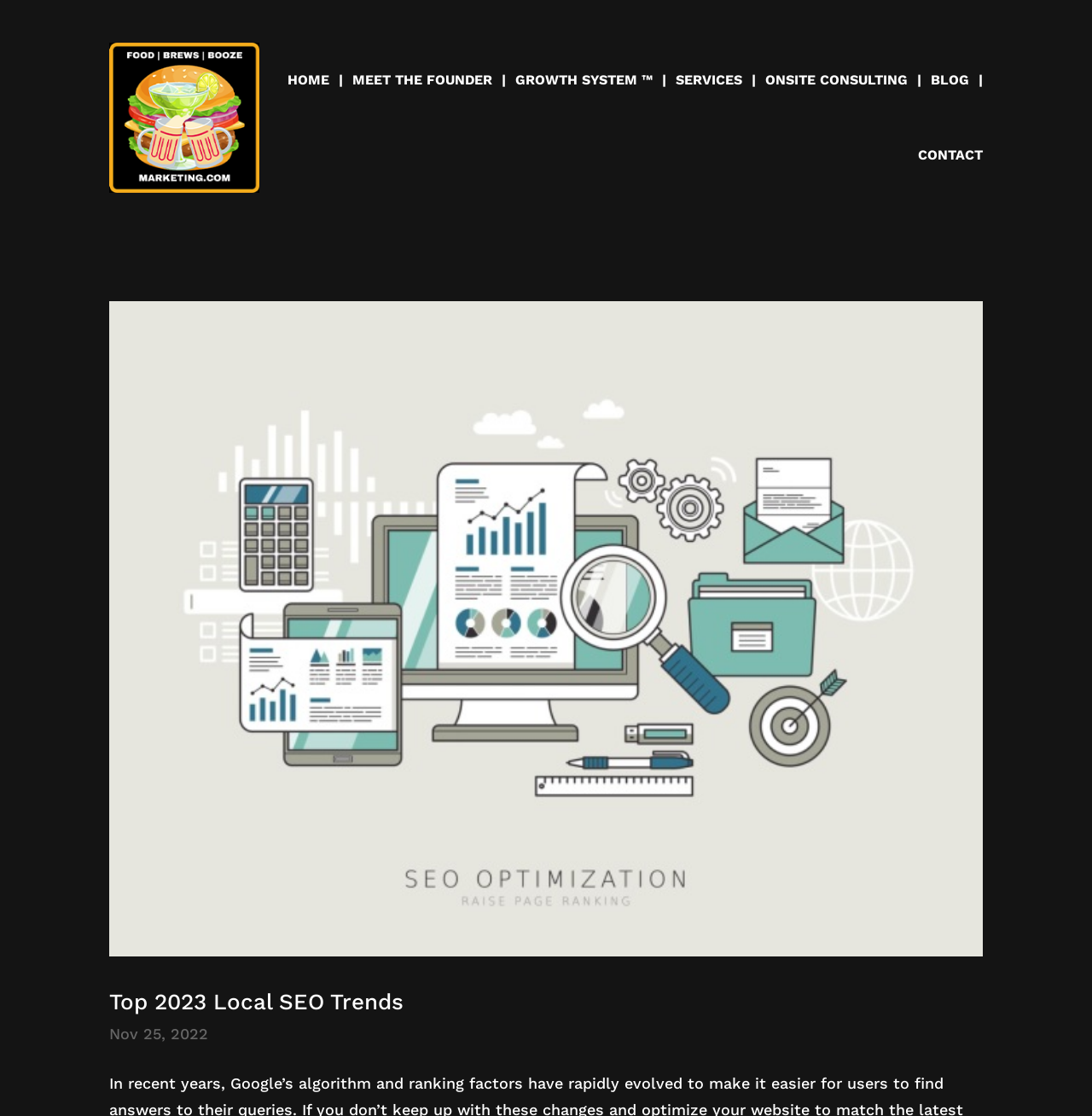Find the bounding box of the web element that fits this description: "Meet The Founder".

[0.323, 0.038, 0.451, 0.105]